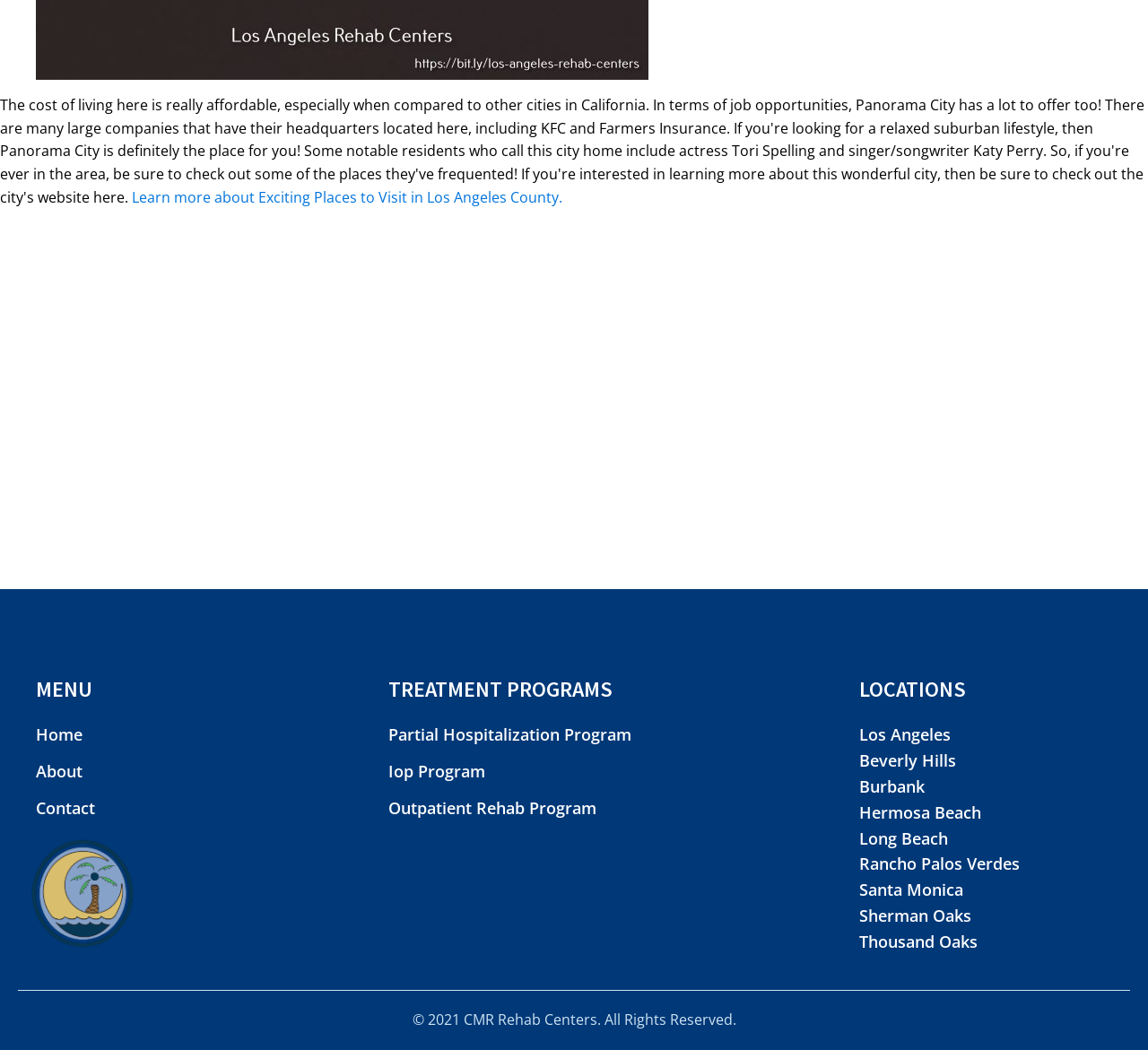Identify the bounding box for the described UI element. Provide the coordinates in (top-left x, top-left y, bottom-right x, bottom-right y) format with values ranging from 0 to 1: Long Beach

[0.749, 0.786, 0.826, 0.811]